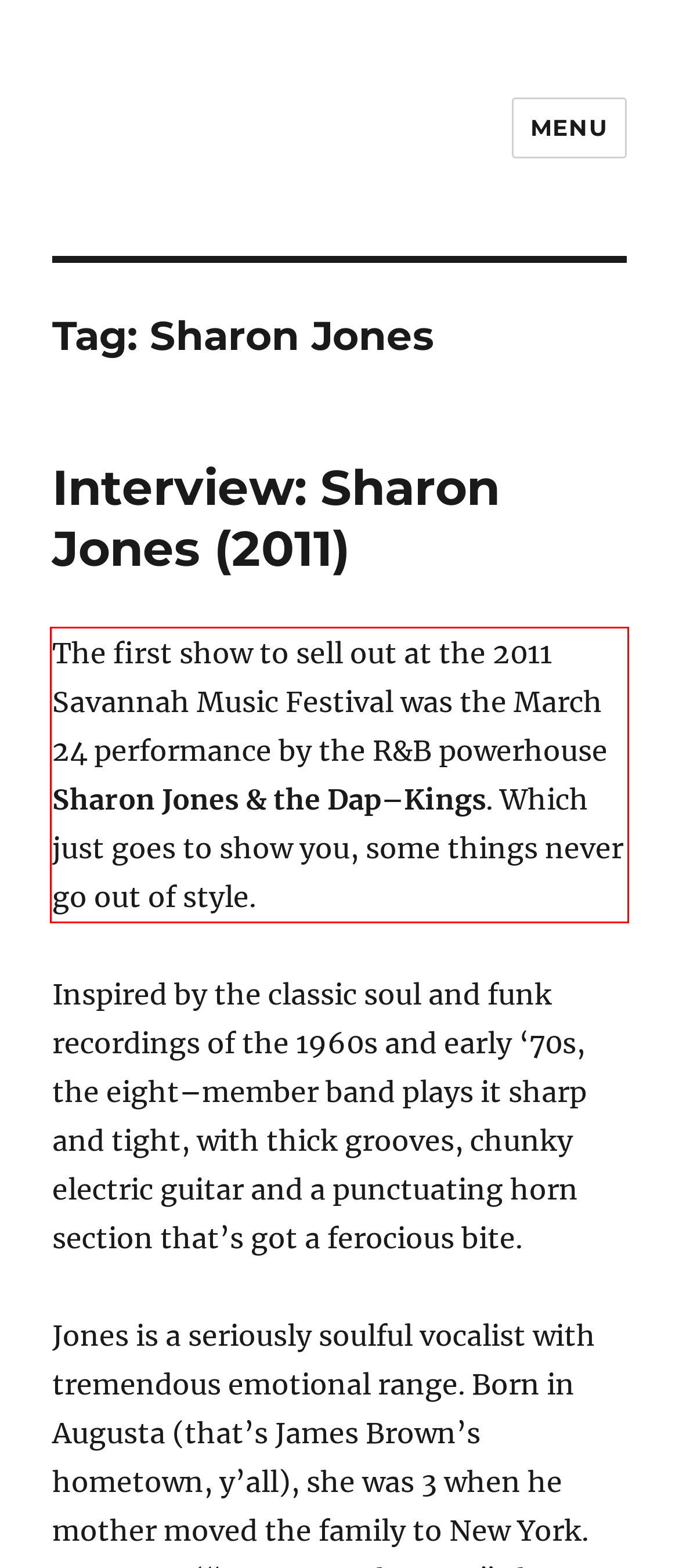Please use OCR to extract the text content from the red bounding box in the provided webpage screenshot.

The first show to sell out at the 2011 Savannah Music Festival was the March 24 performance by the R&B powerhouse Sharon Jones & the Dap–Kings. Which just goes to show you, some things never go out of style.